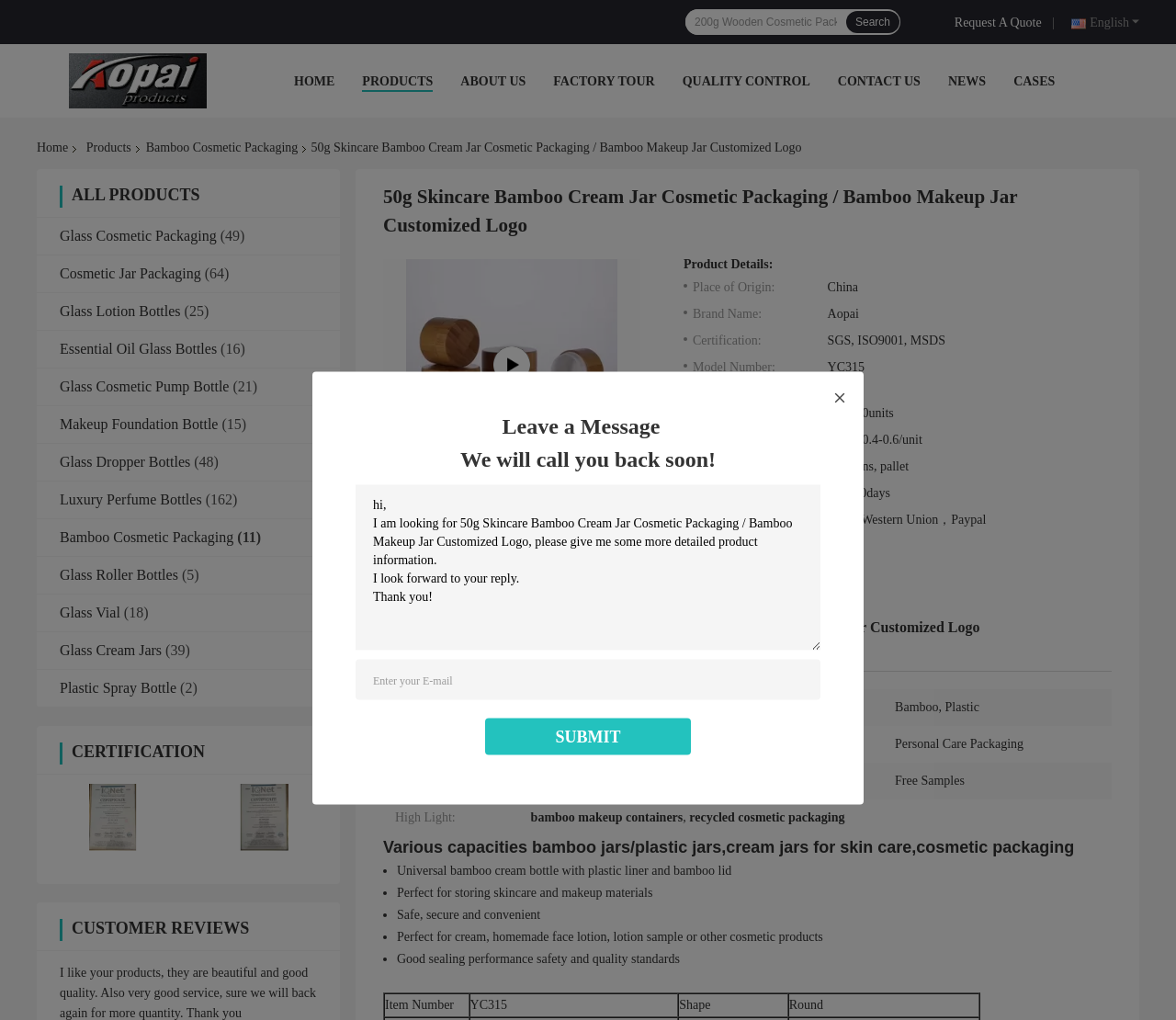Locate the bounding box coordinates of the clickable element to fulfill the following instruction: "Submit inquiry". Provide the coordinates as four float numbers between 0 and 1 in the format [left, top, right, bottom].

[0.472, 0.713, 0.528, 0.731]